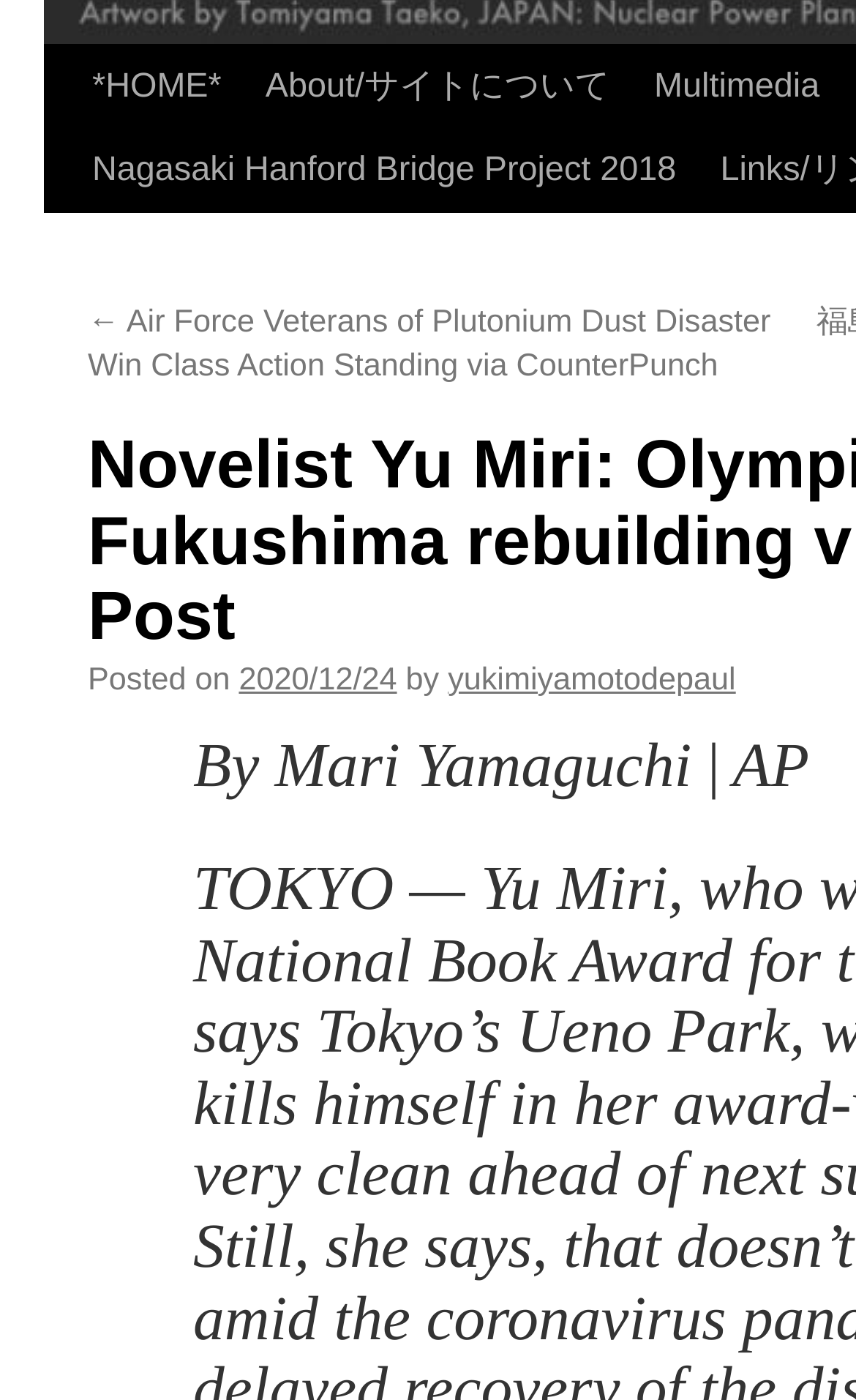Provide the bounding box coordinates of the UI element that matches the description: "Skip to content".

[0.049, 0.031, 0.1, 0.21]